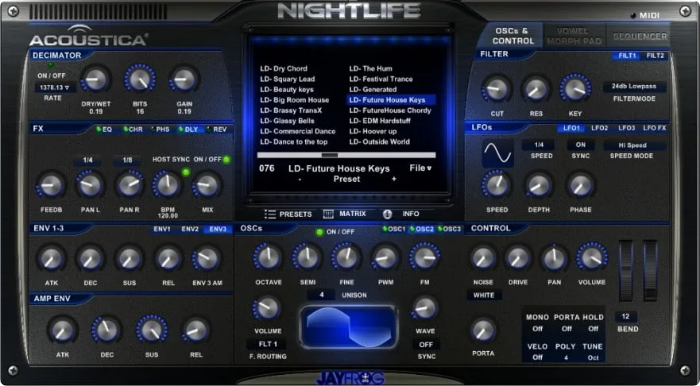Give a one-word or one-phrase response to the question:
What is the purpose of the selection screen?

Listing various presets